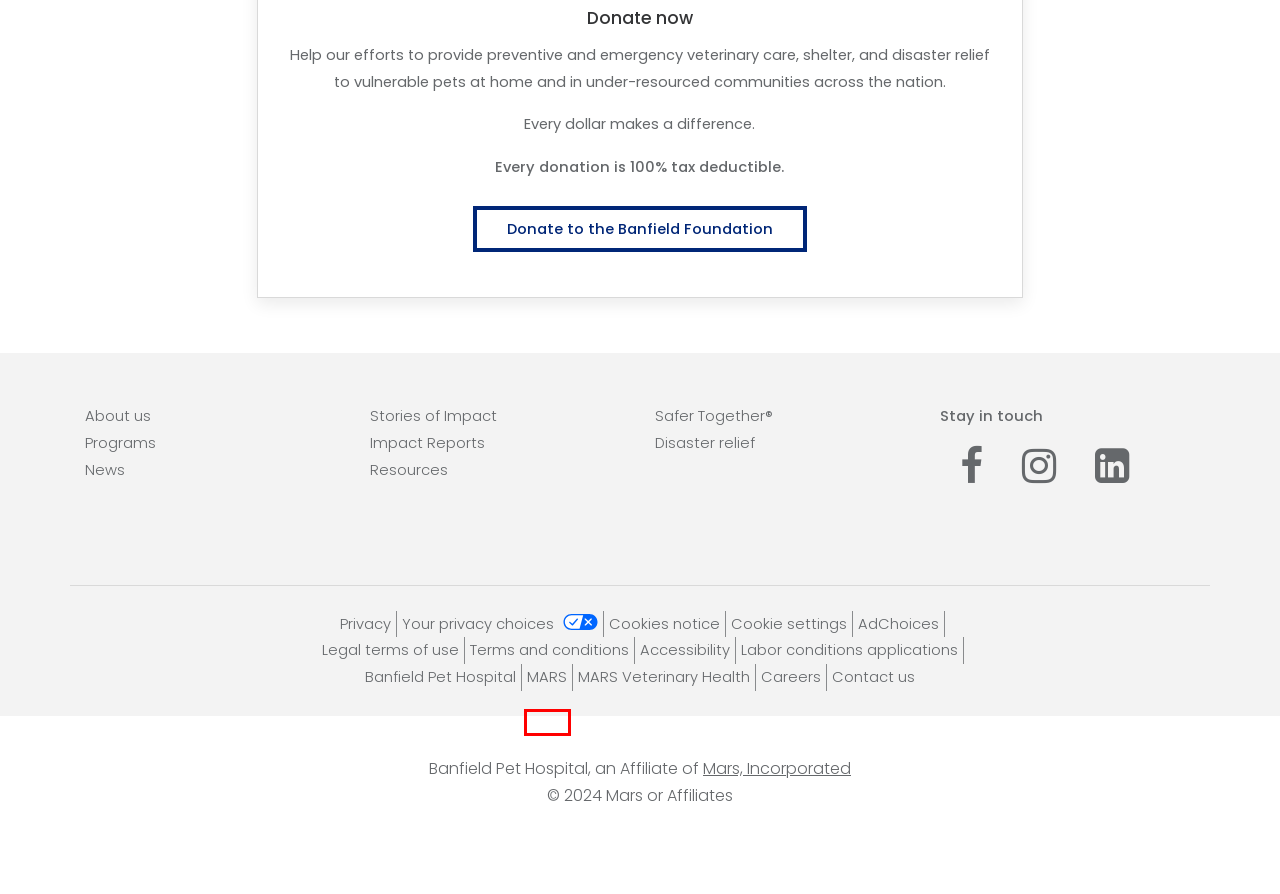Analyze the screenshot of a webpage that features a red rectangle bounding box. Pick the webpage description that best matches the new webpage you would see after clicking on the element within the red bounding box. Here are the candidates:
A. Our Locations | Banfield Pet Hospital®
B. Veterinarians and quality petcare | Banfield Pet Hospital®
C. Home - Mars Veterinary Health
D. Terms and conditions | Banfield Pet Hospital®
E. Global Petcare, Food & Nutrition, and Snacking Brands | Mars, Incorporated
F. Privacy | Mars
G. Contact us | Banfield Pet Hospital®
H. Privacy Web Form

E